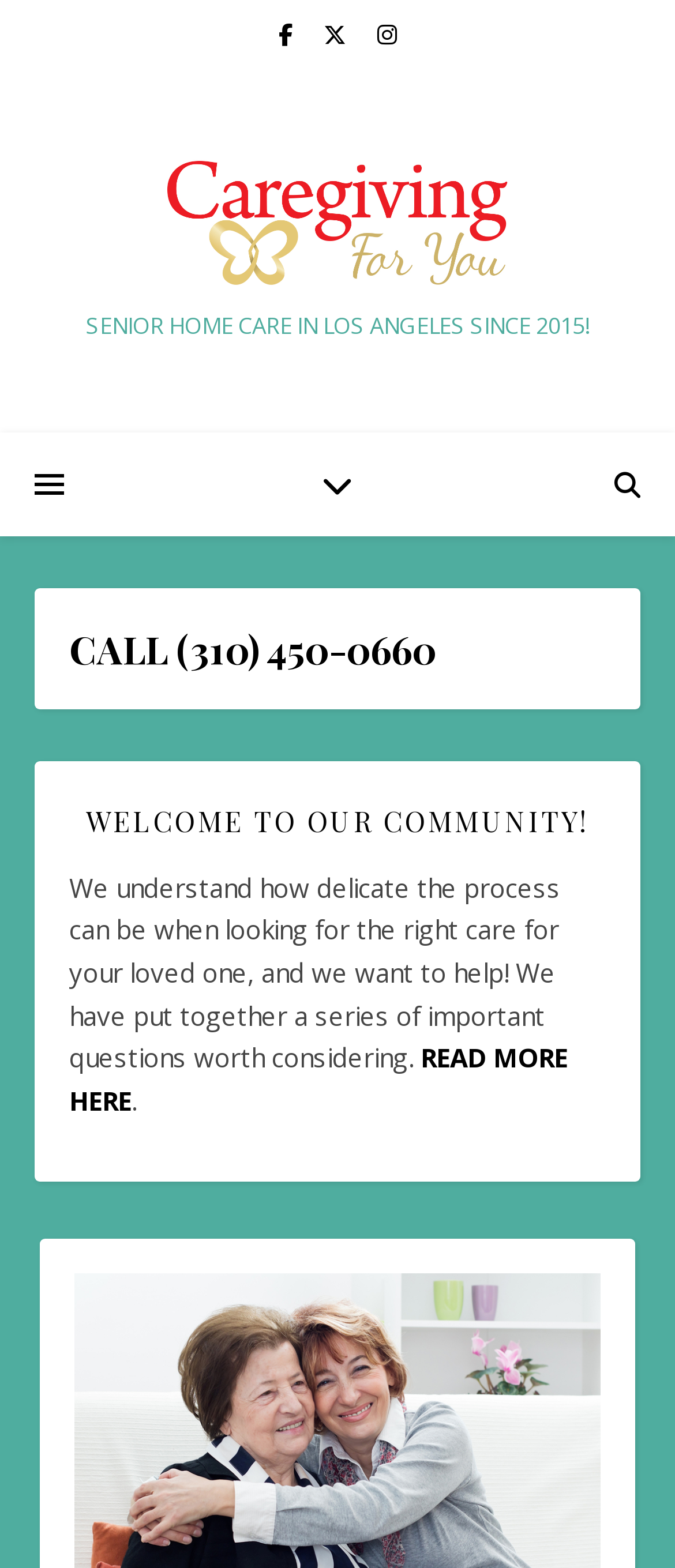Determine the main heading text of the webpage.

Strengthening Wit and Wisdom as a Caregiver